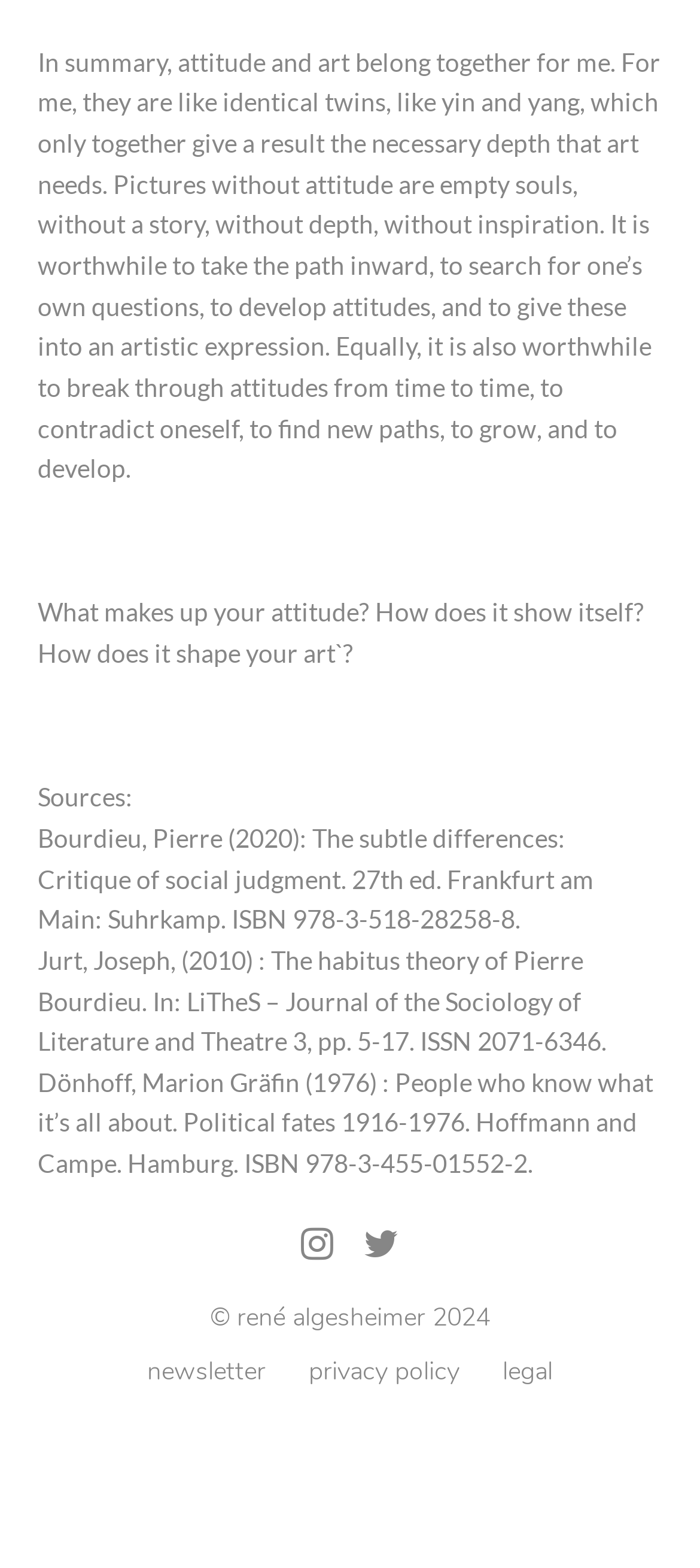Please provide the bounding box coordinate of the region that matches the element description: Newsletter. Coordinates should be in the format (top-left x, top-left y, bottom-right x, bottom-right y) and all values should be between 0 and 1.

[0.21, 0.864, 0.379, 0.885]